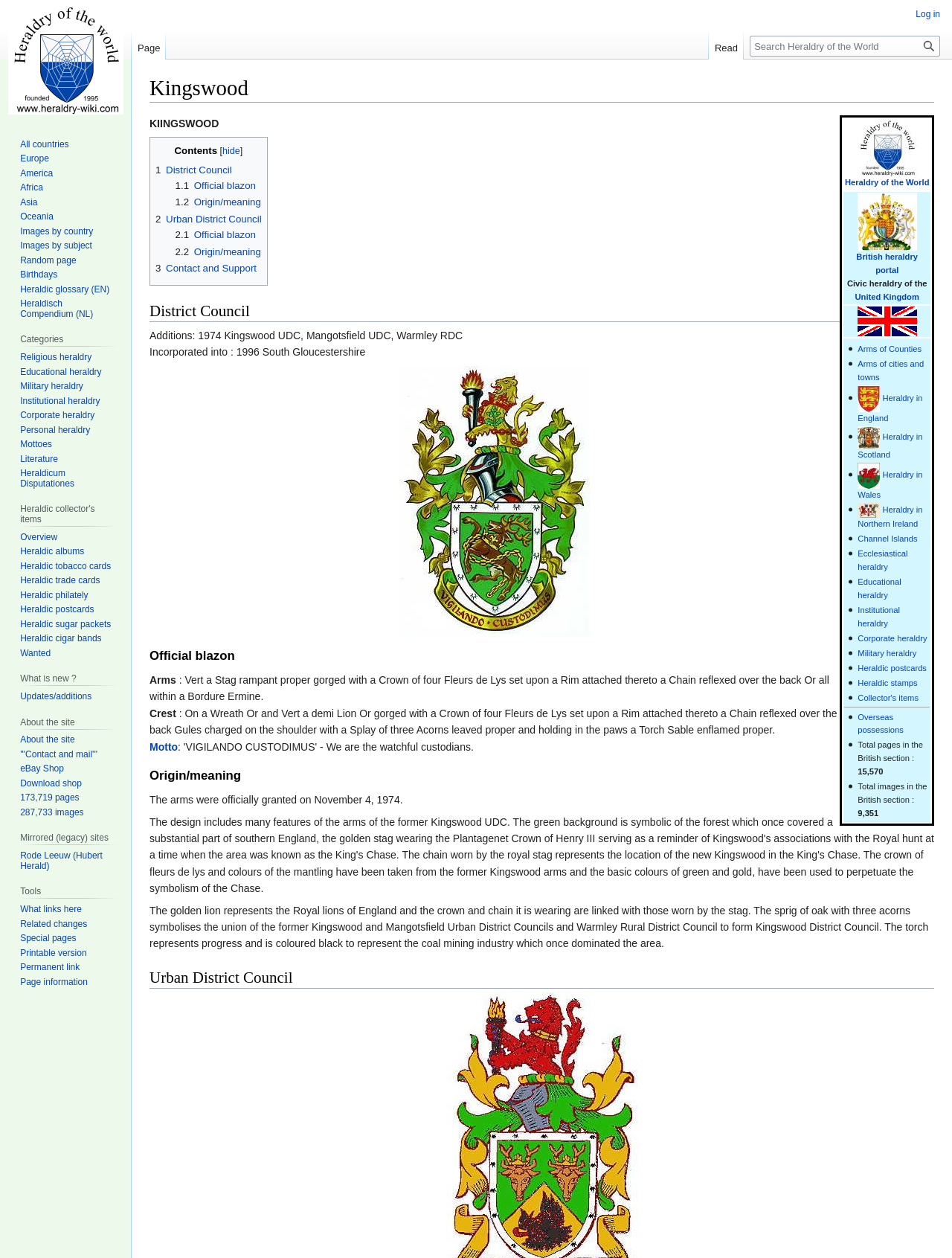Reply to the question with a single word or phrase:
How many rows are in the table?

4